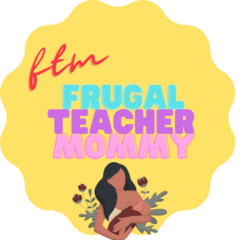What is the theme of the blog represented by the logo?
Using the image, provide a concise answer in one word or a short phrase.

Frugal living and parenting